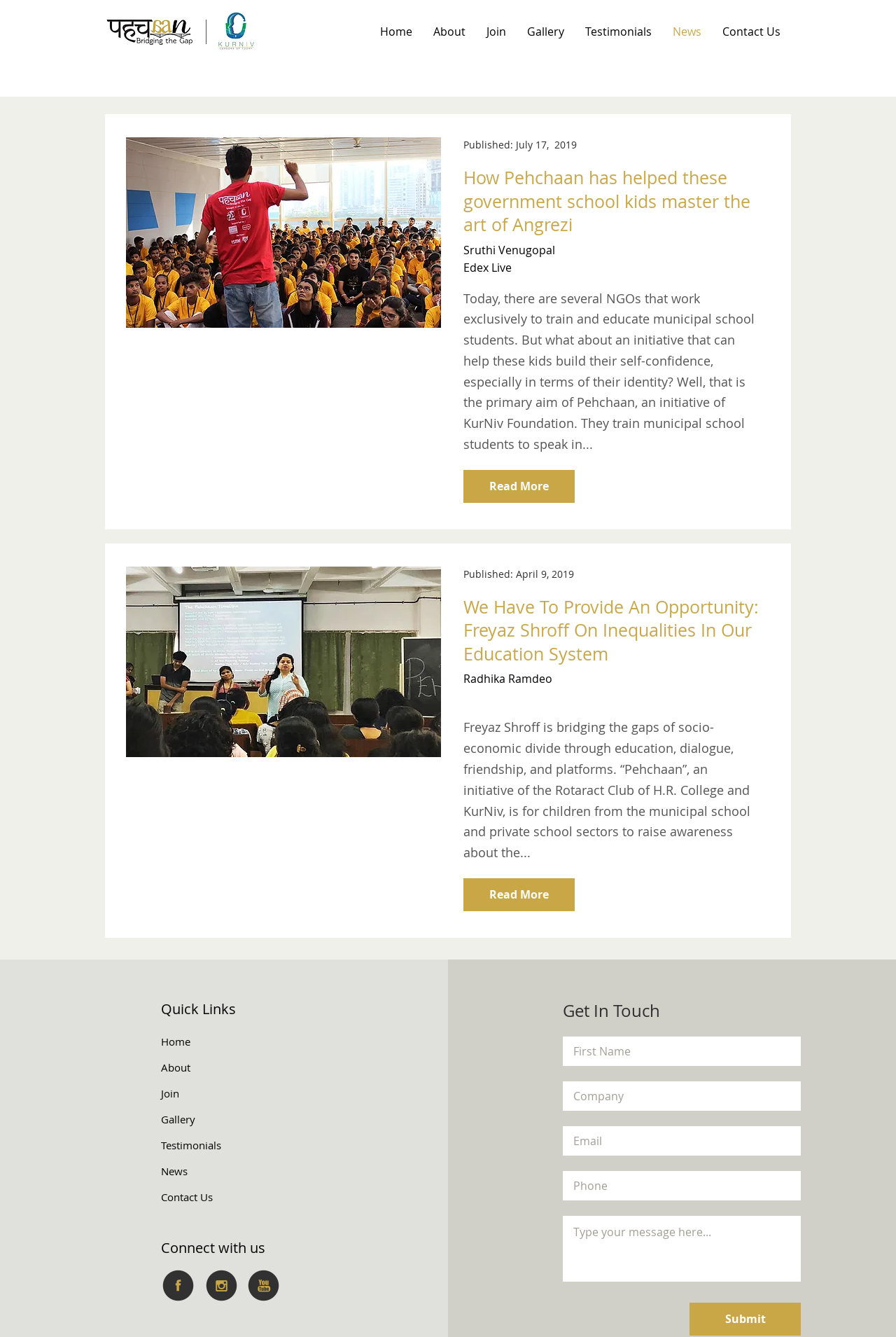Identify the bounding box coordinates for the UI element described by the following text: "aria-label="First Name" name="first-name" placeholder="First Name"". Provide the coordinates as four float numbers between 0 and 1, in the format [left, top, right, bottom].

[0.628, 0.775, 0.894, 0.797]